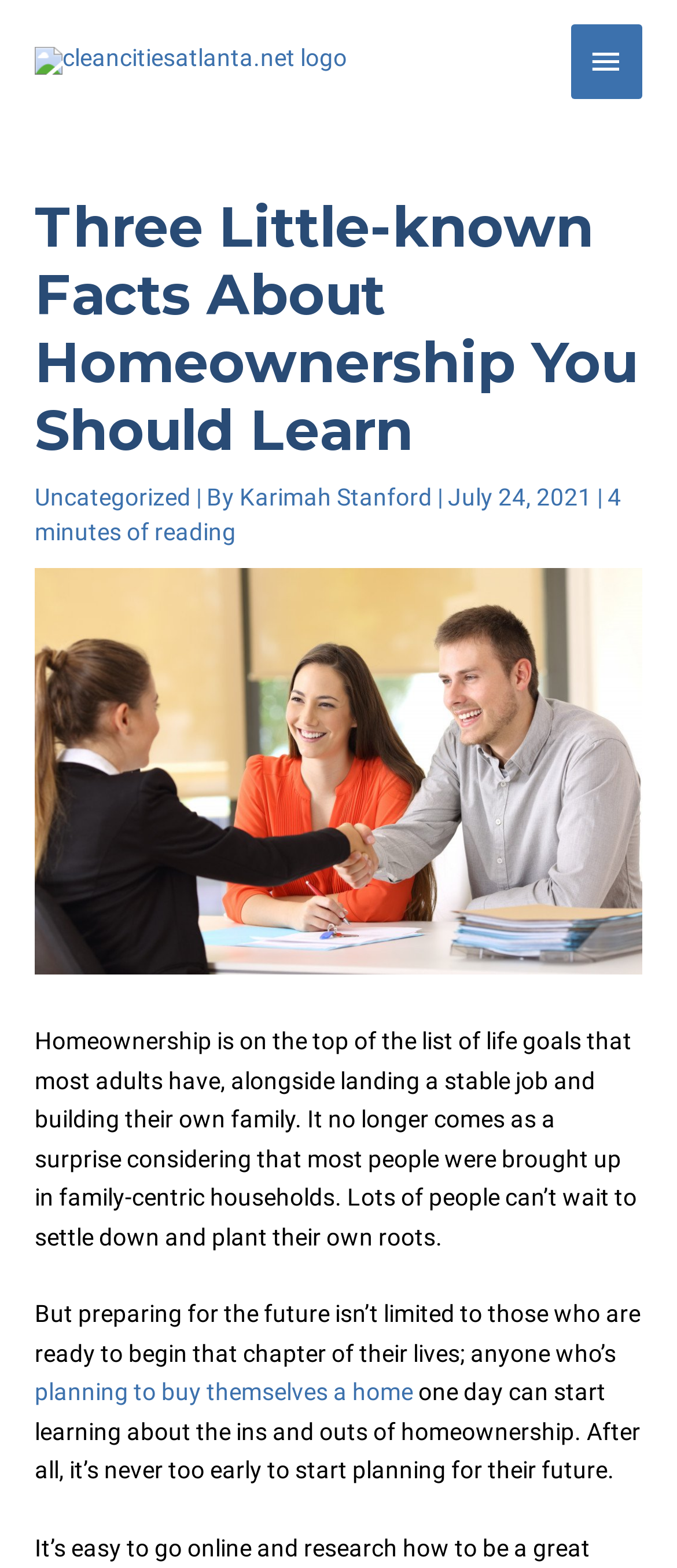What is the topic of the article?
Please provide a comprehensive answer based on the contents of the image.

The article is about homeownership, and it discusses the importance of preparing for it, even for those who are not ready to buy a home yet.